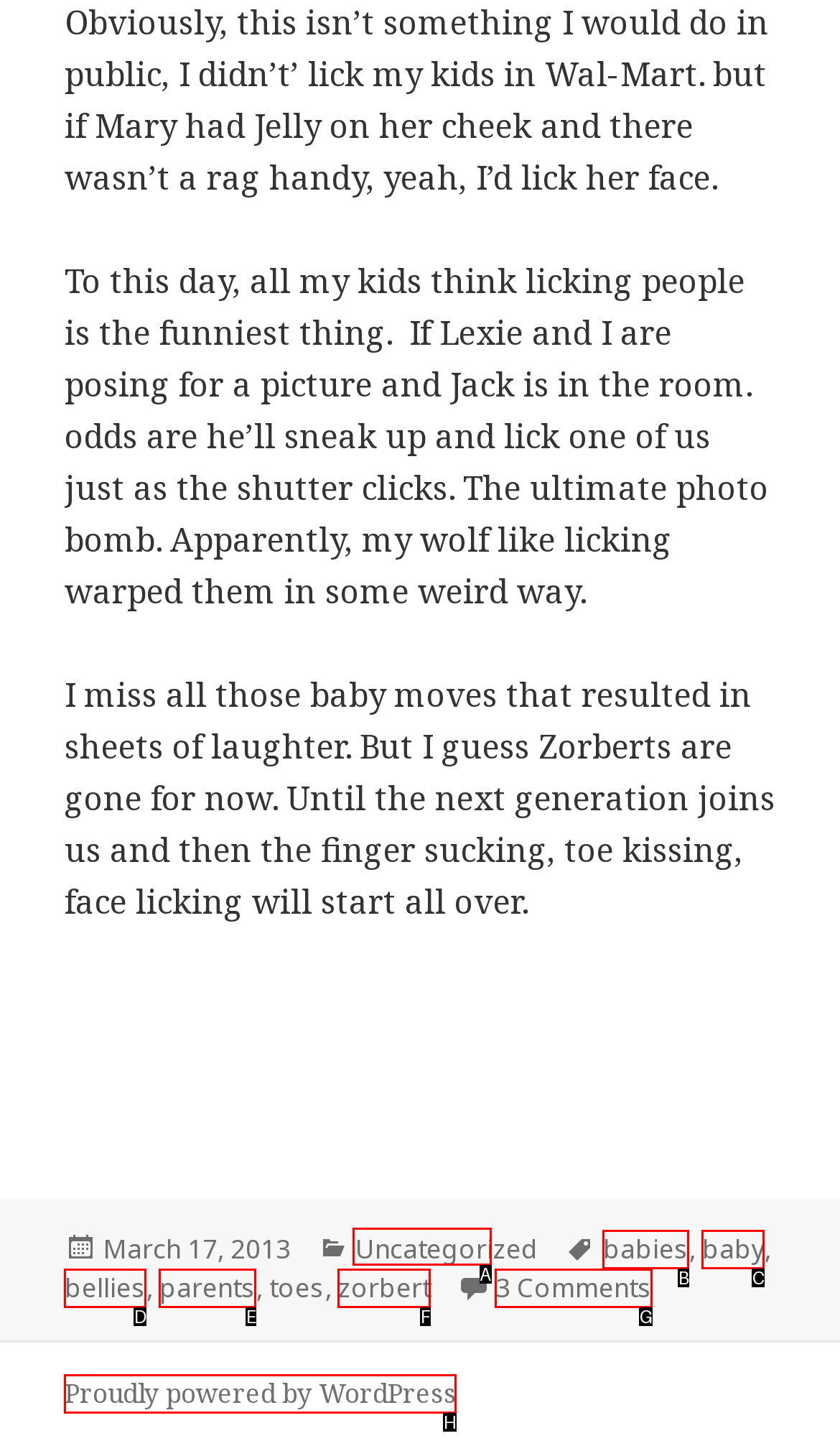Tell me the letter of the correct UI element to click for this instruction: Read the categories of the post. Answer with the letter only.

A